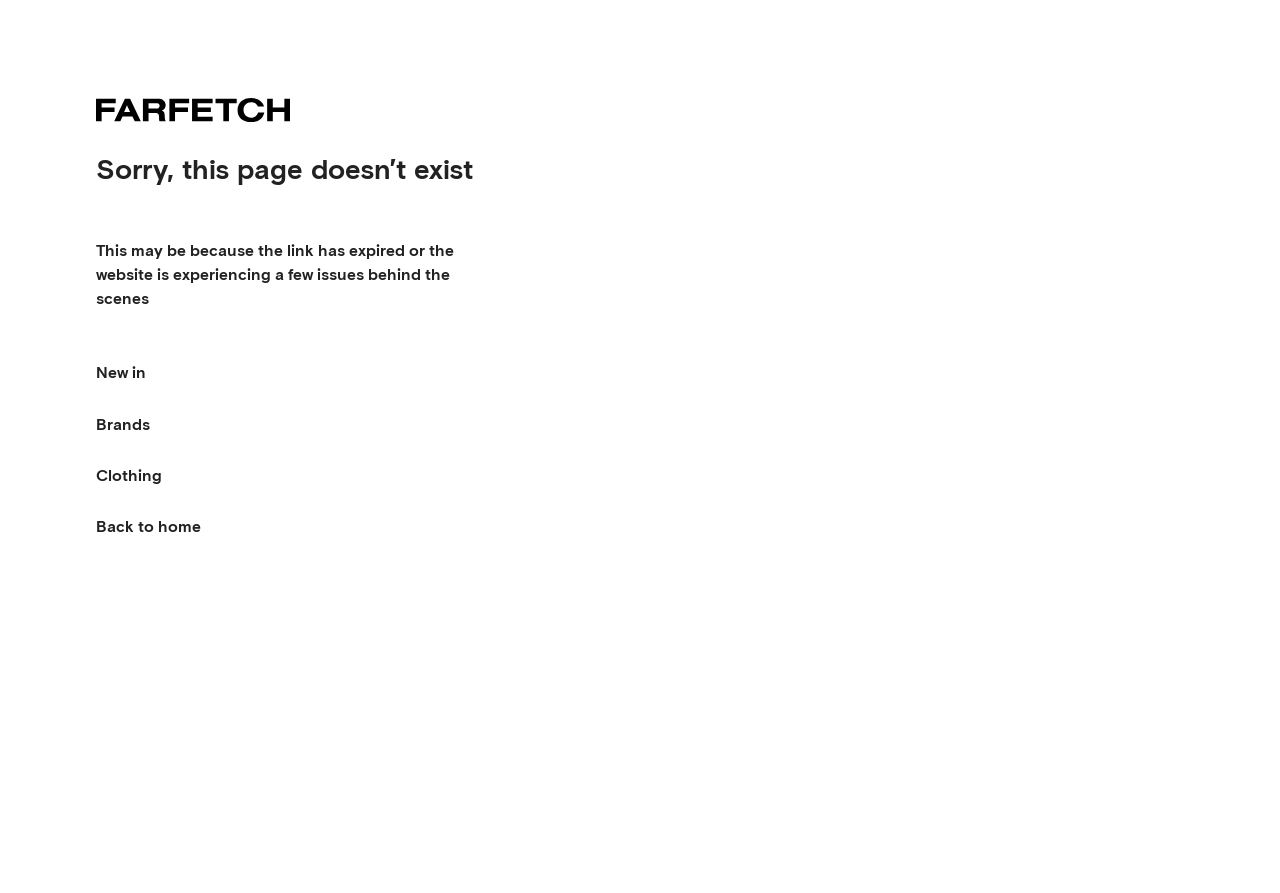What is the reason for the page not existing?
Based on the image, answer the question with a single word or brief phrase.

Link has expired or website issues